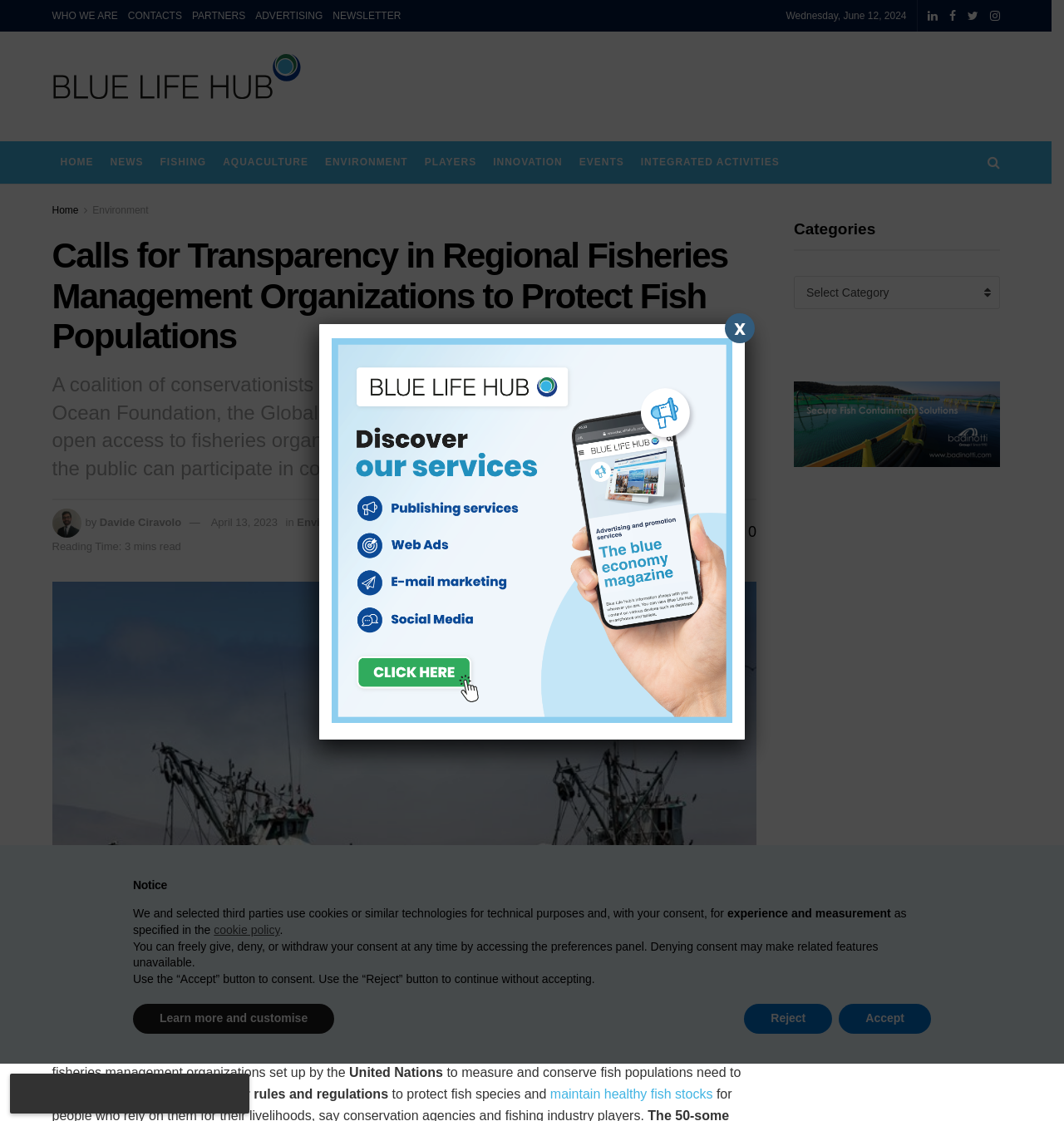Please specify the bounding box coordinates in the format (top-left x, top-left y, bottom-right x, bottom-right y), with all values as floating point numbers between 0 and 1. Identify the bounding box of the UI element described by: maintain healthy fish stocks

[0.517, 0.969, 0.67, 0.982]